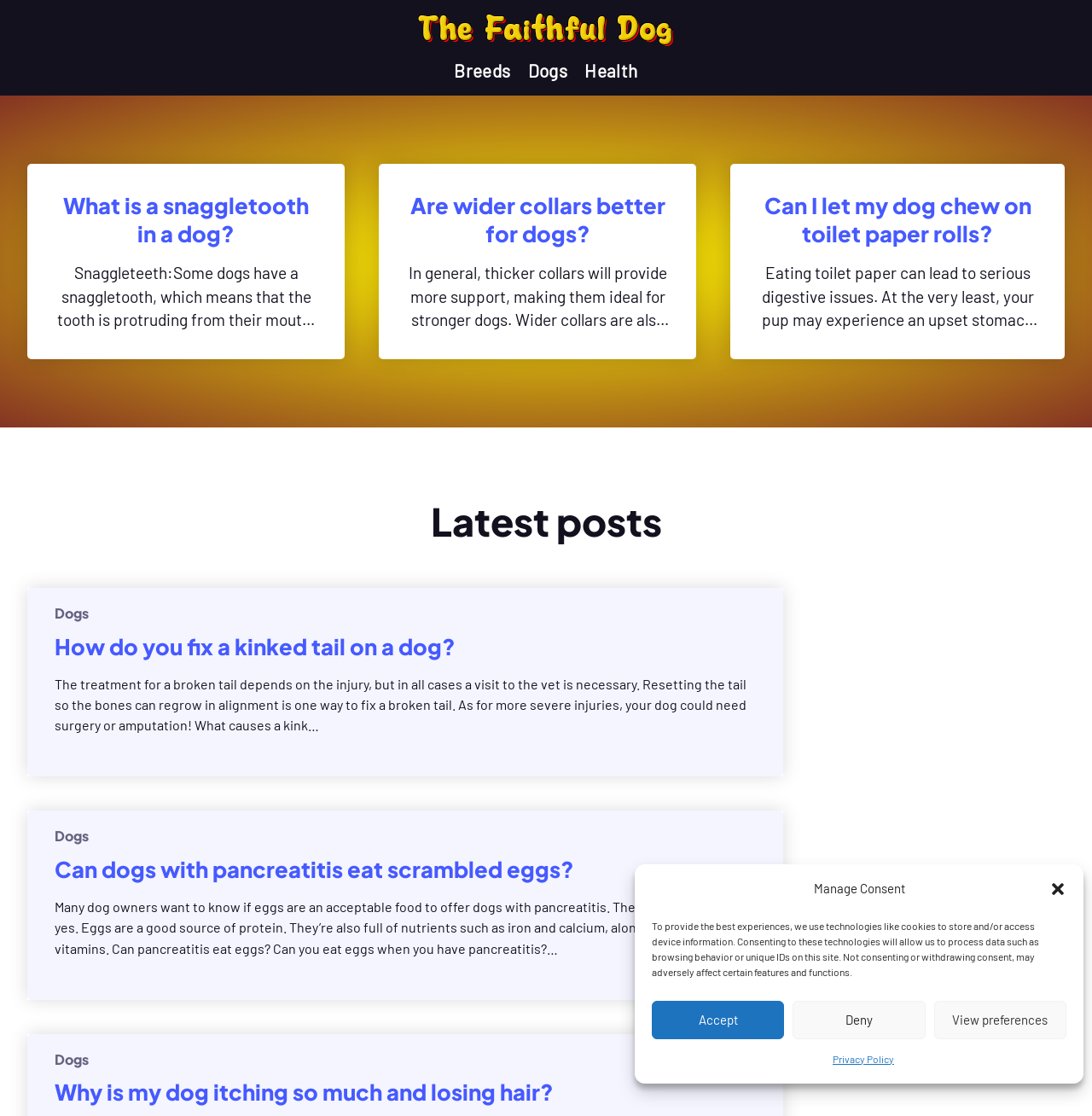Determine the bounding box coordinates of the clickable region to execute the instruction: "go to Great Finborough Church Primary School homepage". The coordinates should be four float numbers between 0 and 1, denoted as [left, top, right, bottom].

None